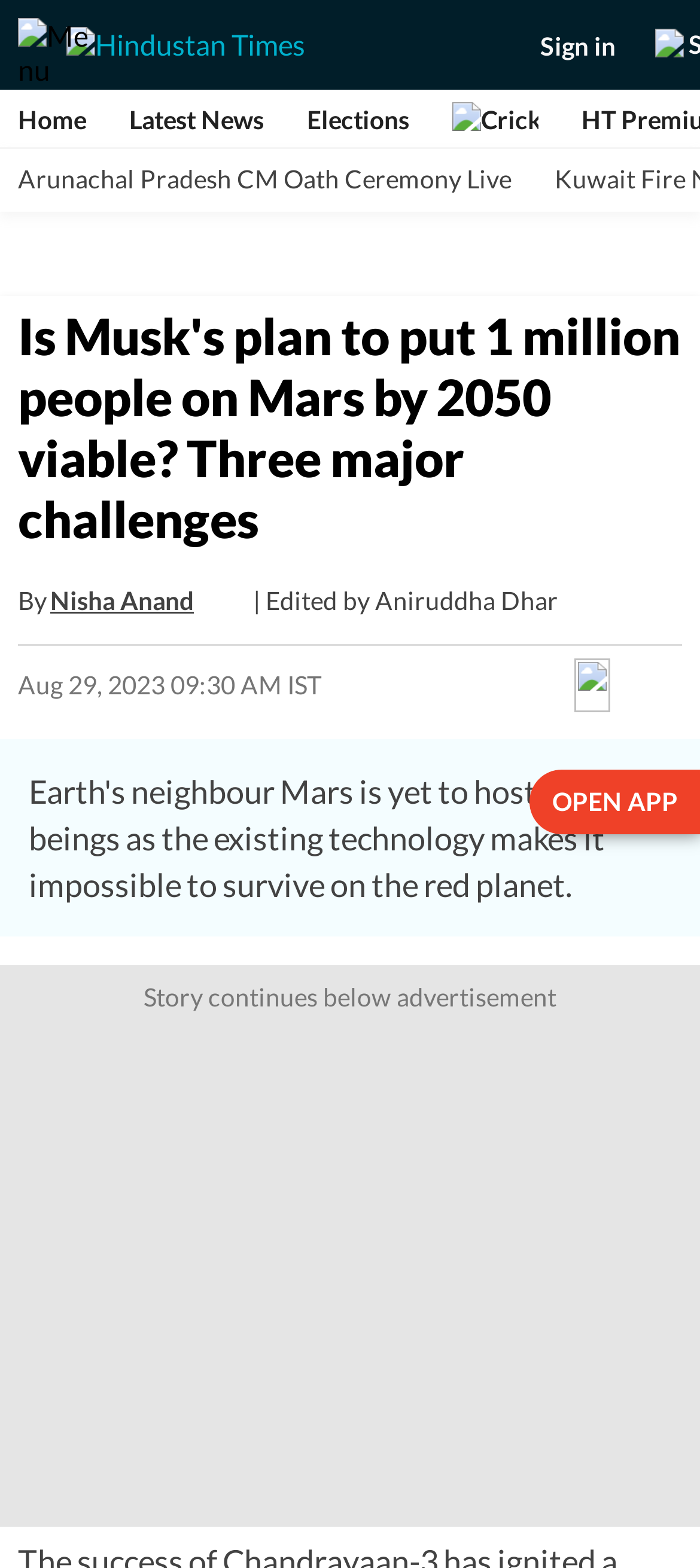Detail the various sections and features of the webpage.

The webpage appears to be a news article from Hindustan Times, with a focus on the viability of Elon Musk's plan to put 1 million people on Mars by 2050. 

At the top left corner, there is a menu icon, and next to it, a search bar that spans almost the entire width of the page. Below the search bar, there are several links to different sections of the website, including "Home", "Latest News", "Elections", and "crick-it", which has an accompanying icon. 

On the top right corner, there is a "Sign in" button. 

The main article begins with a heading that summarizes the content, followed by a subheading that outlines the three major challenges to Musk's plan. The author's name, Nisha Anand, is mentioned, along with the editor's name, Aniruddha Dhar. The article's publication date and time are also displayed. 

Below the author and editor information, there is a "share" label and a button to share the article. The article's content is divided into paragraphs, with the main text discussing the challenges of surviving on Mars. 

At the bottom of the page, there is a call-to-action button to "OPEN APP", which likely directs users to download the Hindustan Times app.